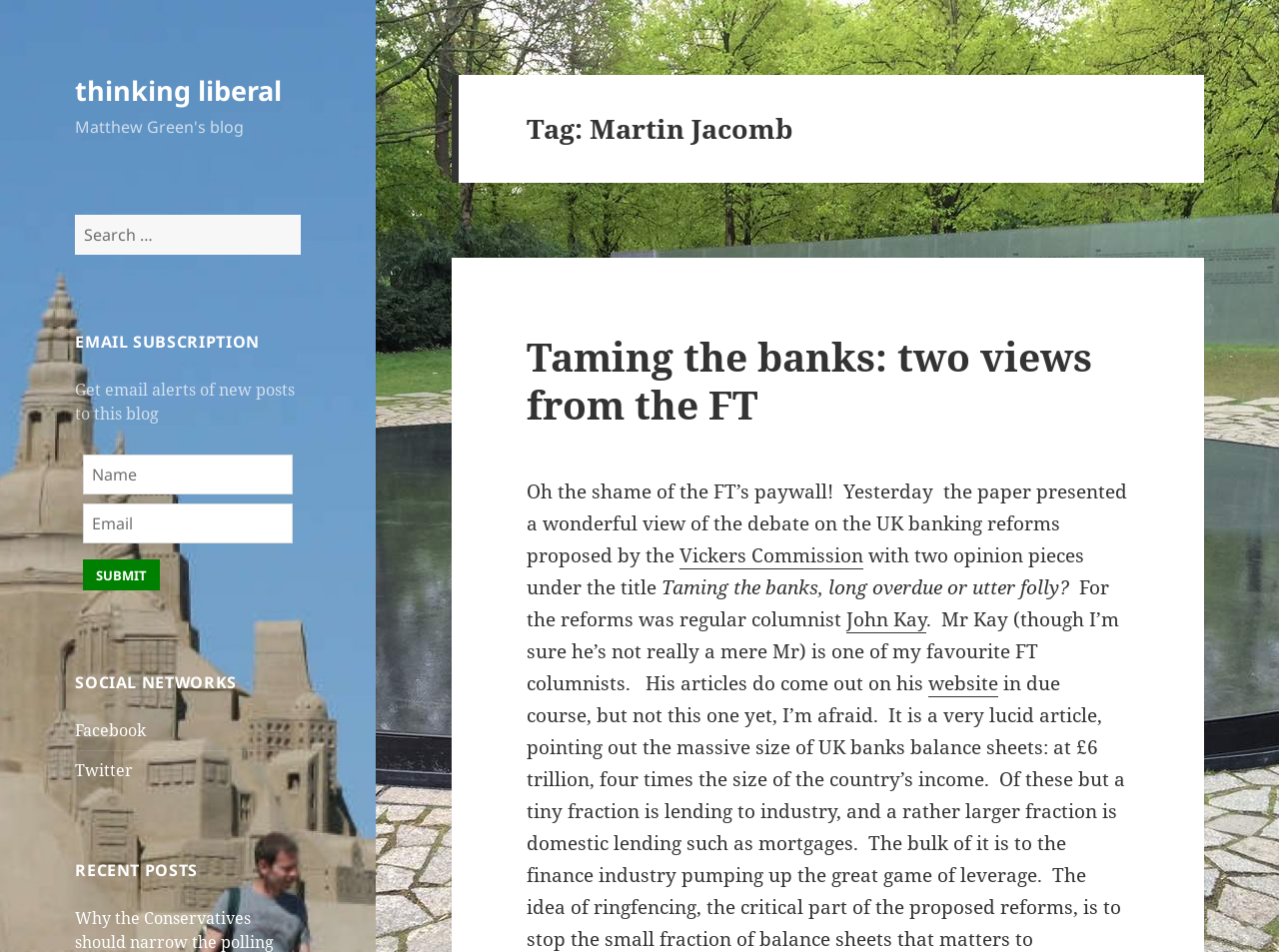Please find the bounding box for the UI element described by: "thinking liberal".

[0.059, 0.076, 0.221, 0.115]